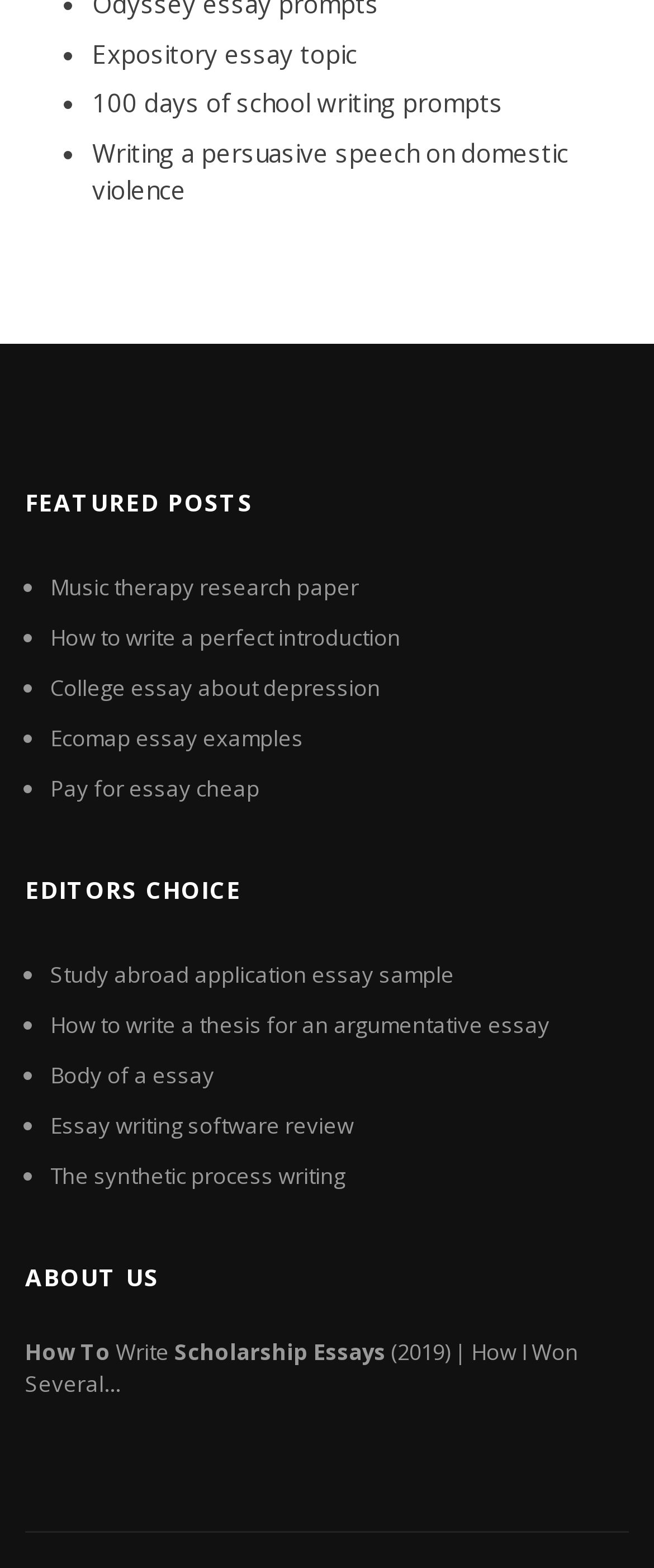Locate the bounding box coordinates of the region to be clicked to comply with the following instruction: "Click on 'Expository essay topic'". The coordinates must be four float numbers between 0 and 1, in the form [left, top, right, bottom].

[0.141, 0.023, 0.546, 0.045]